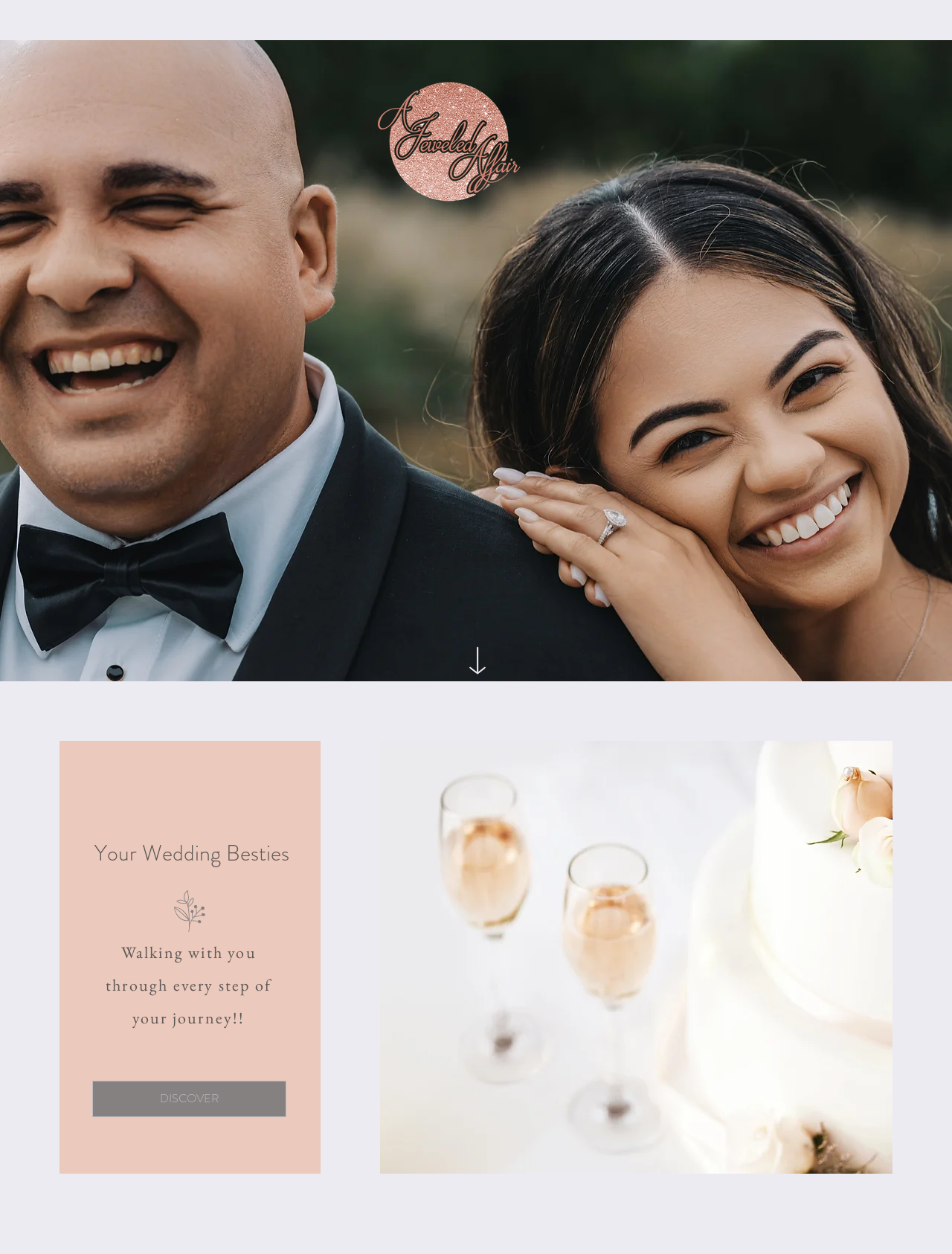What is the topic of the region?
Please respond to the question with a detailed and informative answer.

The region element has the description 'Services', which indicates that the topic of the region is related to services offered by the wedding planner.